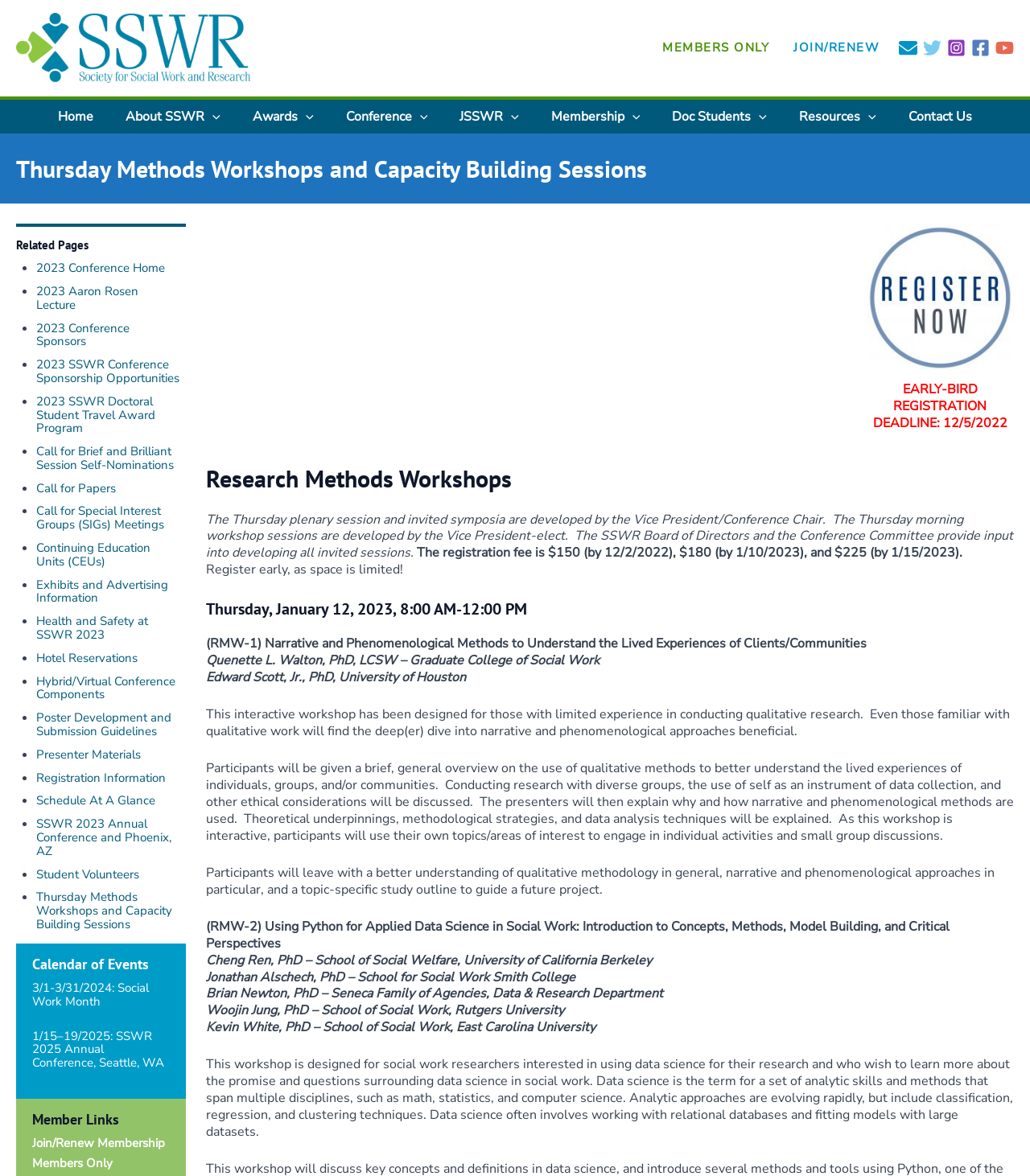Please mark the bounding box coordinates of the area that should be clicked to carry out the instruction: "Click on the 'LITTLE ATTIC CRAFTS' link".

None